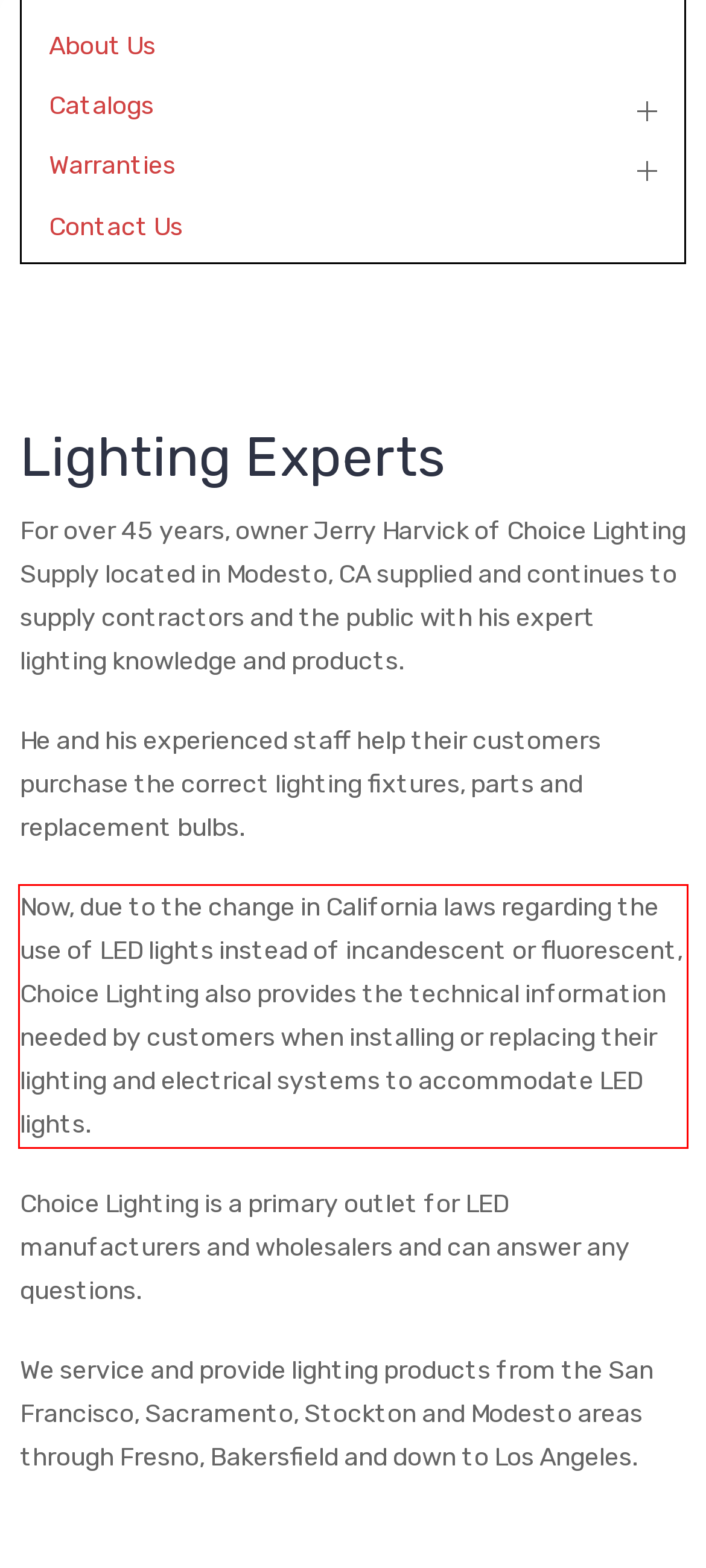Using OCR, extract the text content found within the red bounding box in the given webpage screenshot.

Now, due to the change in California laws regarding the use of LED lights instead of incandescent or fluorescent, Choice Lighting also provides the technical information needed by customers when installing or replacing their lighting and electrical systems to accommodate LED lights.